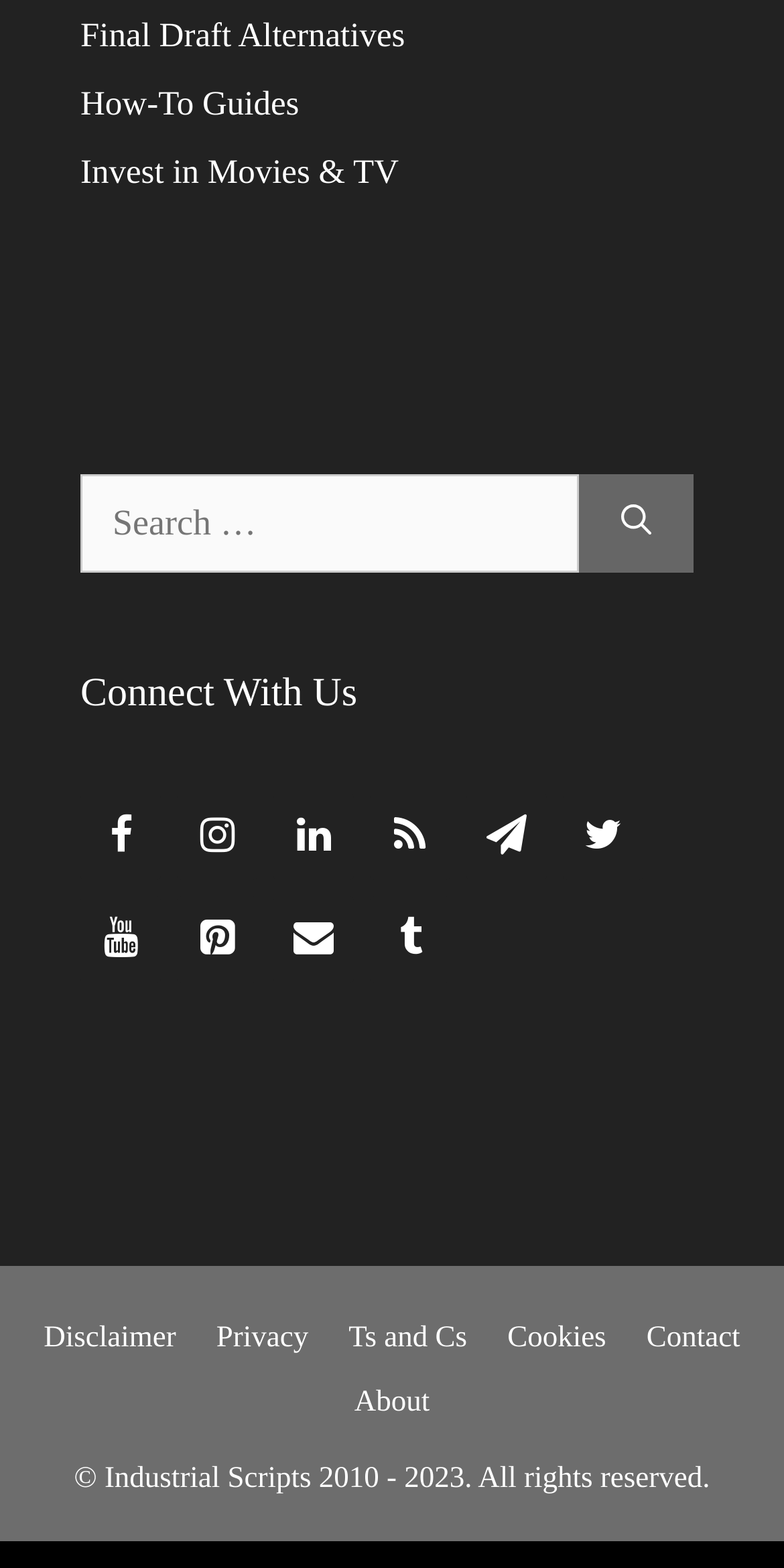How can I search for something on this website?
Use the image to answer the question with a single word or phrase.

Use the search box